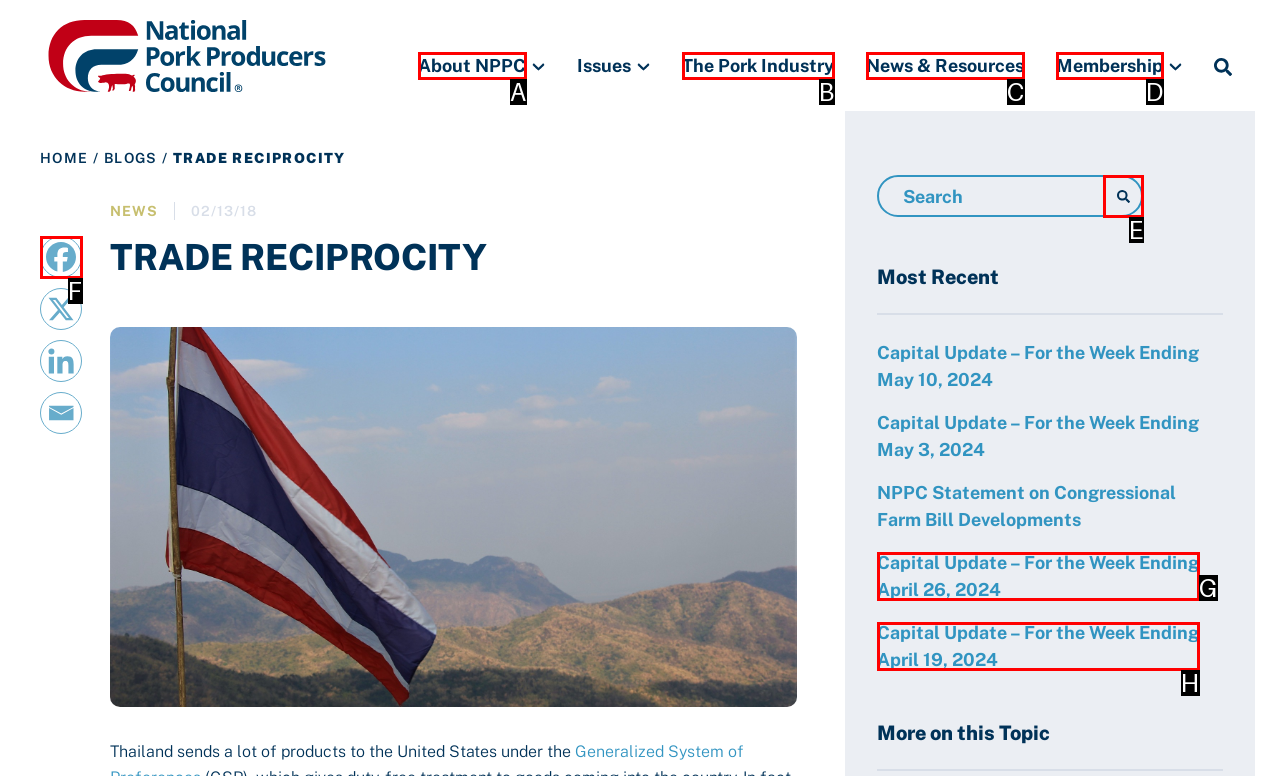Assess the description: News & Resources and select the option that matches. Provide the letter of the chosen option directly from the given choices.

C